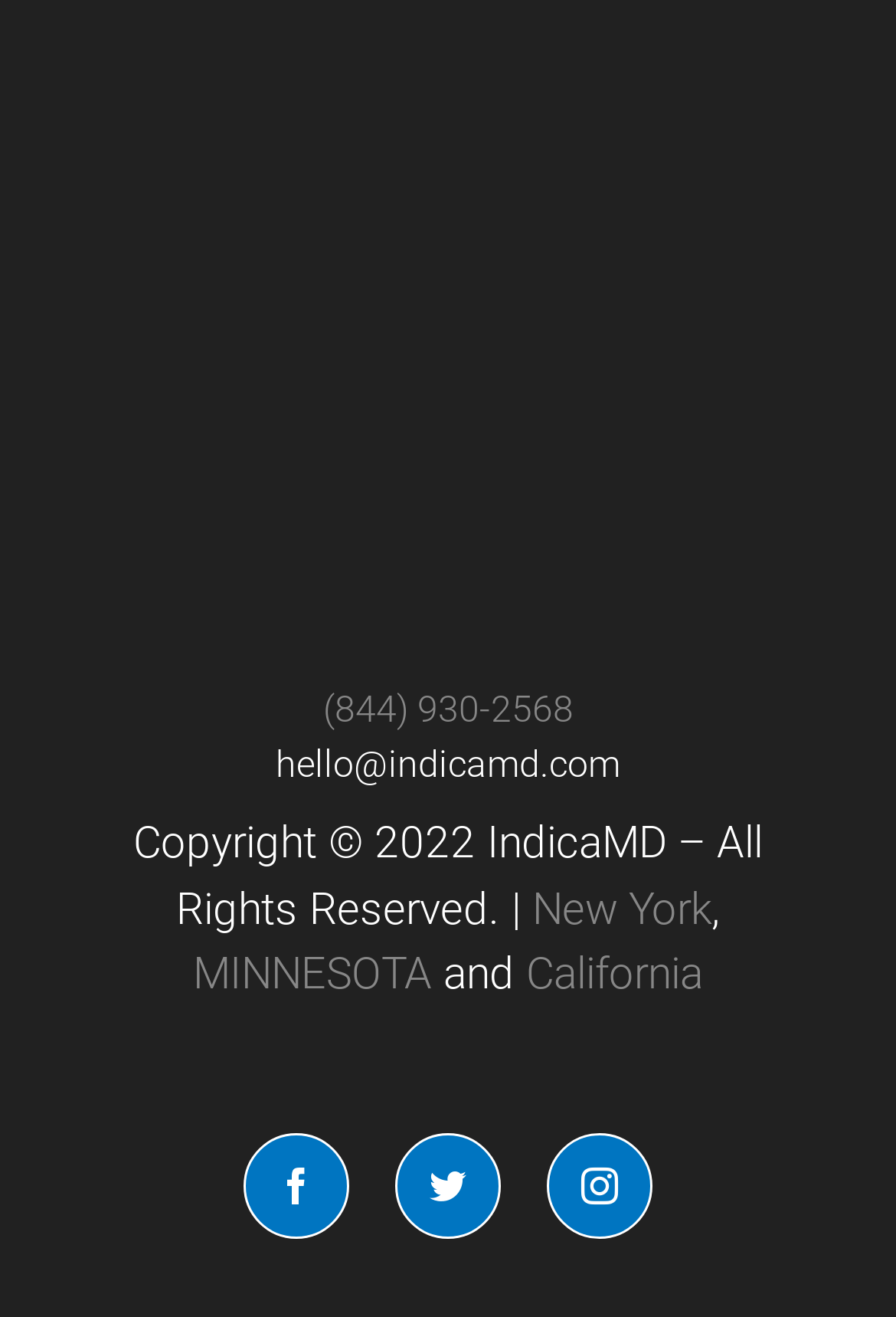Please provide the bounding box coordinates in the format (top-left x, top-left y, bottom-right x, bottom-right y). Remember, all values are floating point numbers between 0 and 1. What is the bounding box coordinate of the region described as: (844) 930-2568

[0.36, 0.522, 0.64, 0.555]